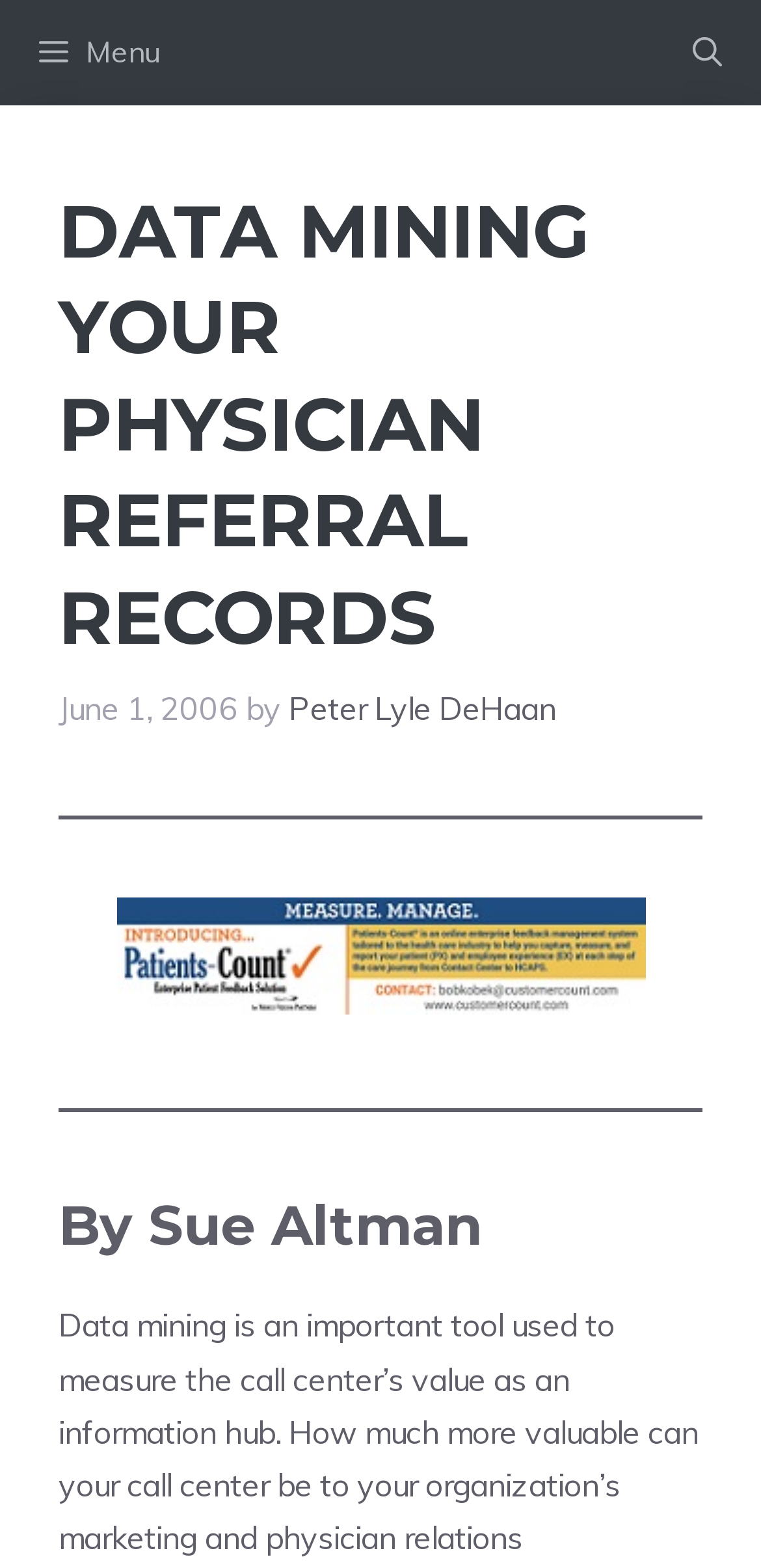What is the name of the person mentioned in the article?
Using the visual information, respond with a single word or phrase.

Sue Altman